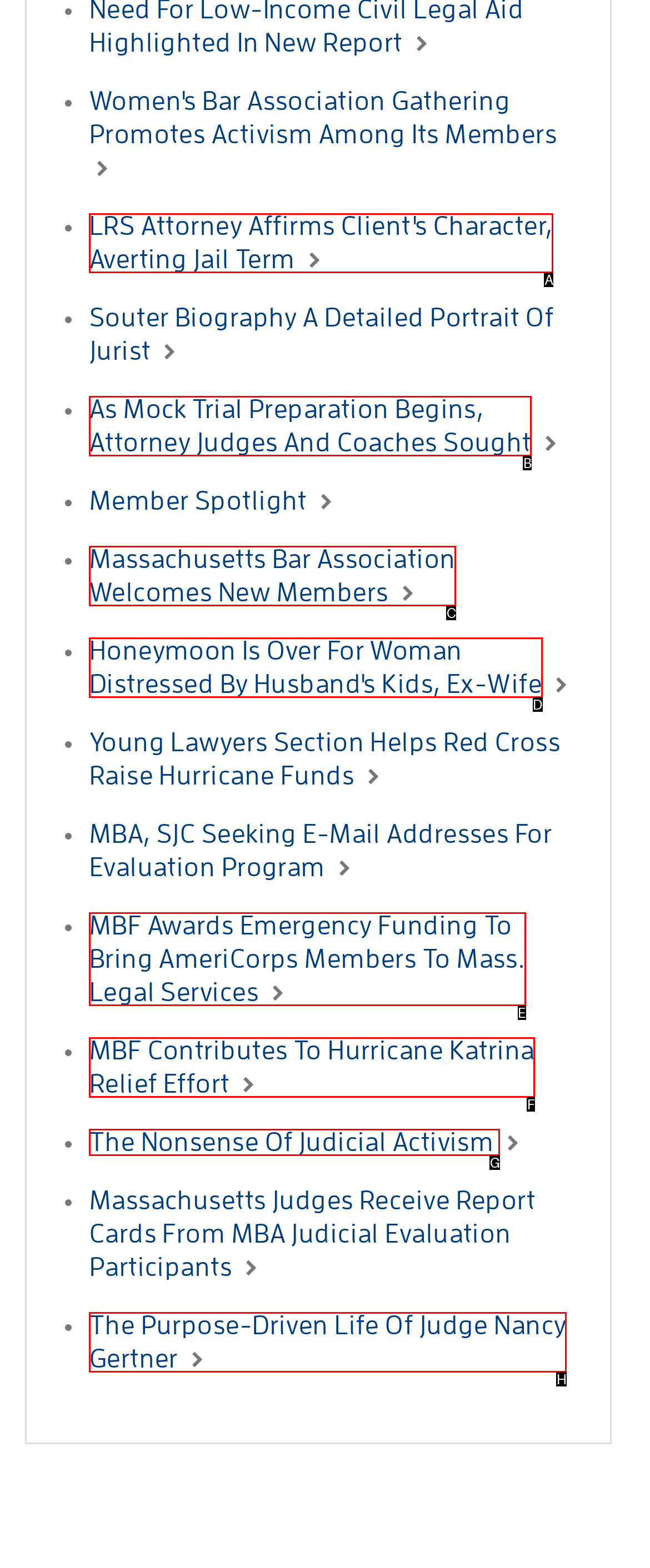Specify which HTML element I should click to complete this instruction: Learn about LRS Attorney's client Answer with the letter of the relevant option.

A